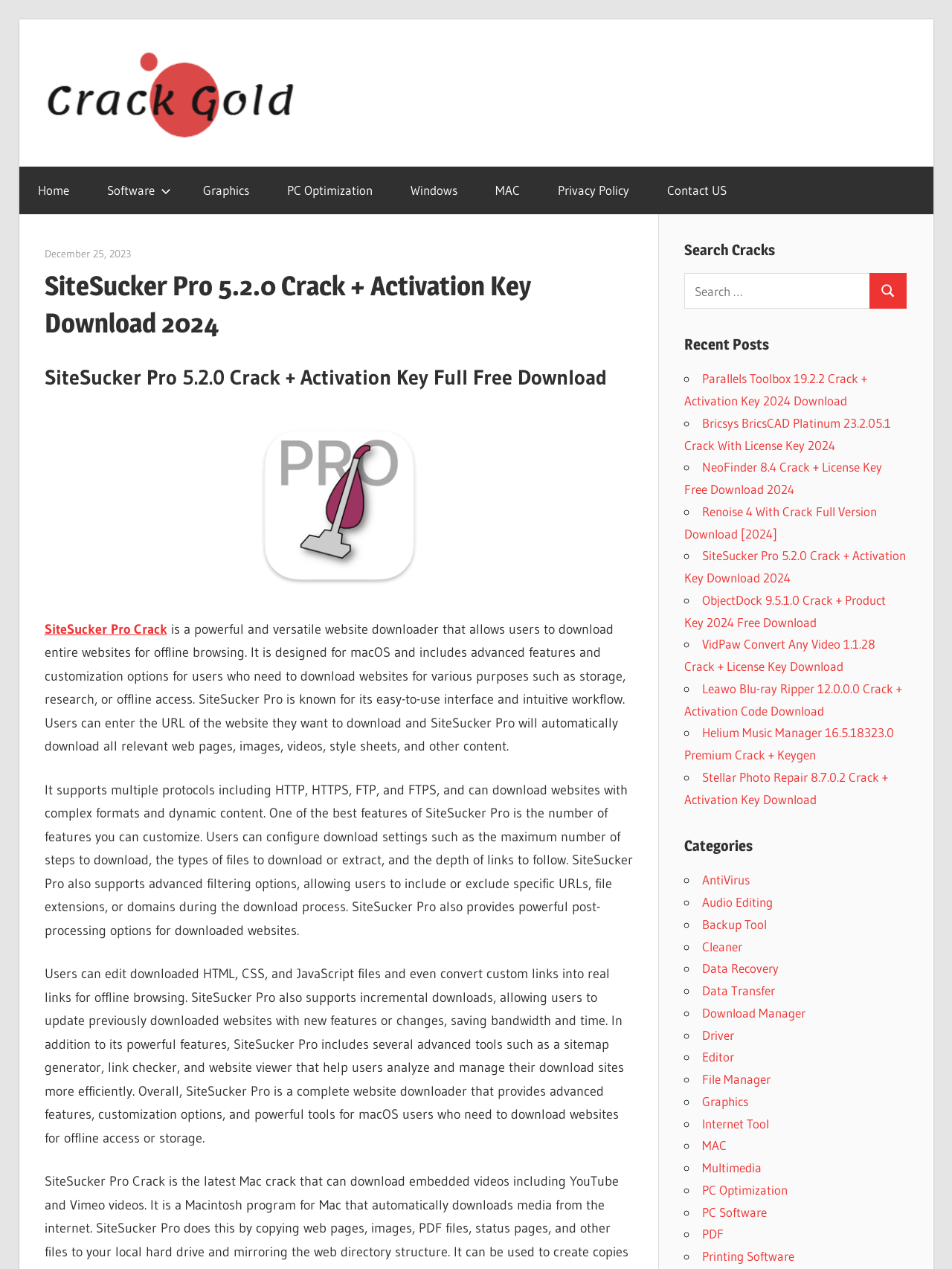Please examine the image and provide a detailed answer to the question: What is the section of the webpage that lists recent posts?

The webpage has a section titled 'Recent Posts' that lists several links to recent posts, including 'Parallels Toolbox 19.2.2 Crack + Activation Key 2024 Download' and 'Bricsys BricsCAD Platinum 23.2.05.1 Crack With License Key 2024'.